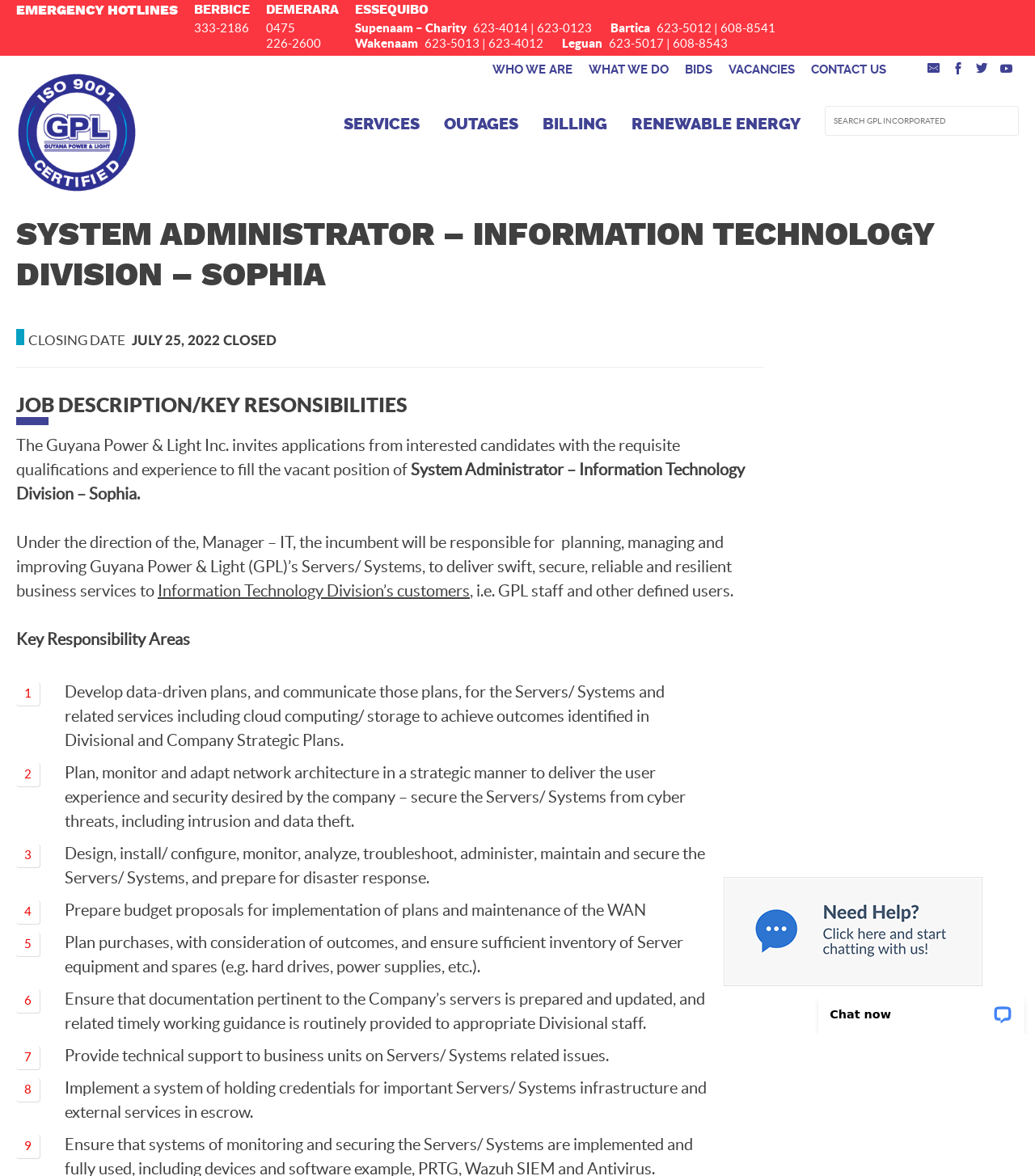Analyze the image and give a detailed response to the question:
What is the emergency hotline for Berbice?

I found the answer by looking at the 'EMERGENCY HOTLINES' section, where 'BERBICE' is listed with two phone numbers: '0475' and '226-2600'.